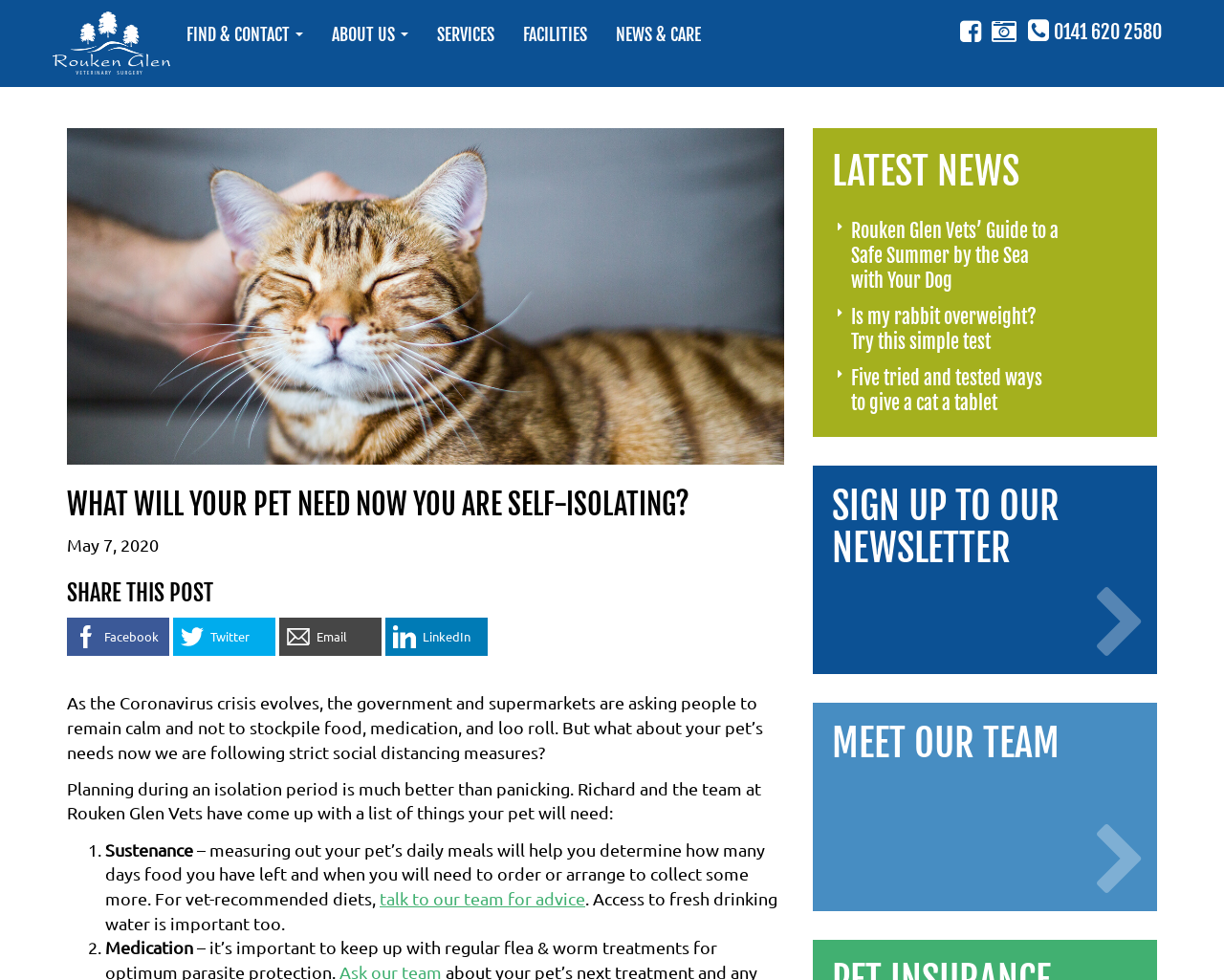Could you find the bounding box coordinates of the clickable area to complete this instruction: "Share this post on Facebook"?

[0.055, 0.63, 0.13, 0.669]